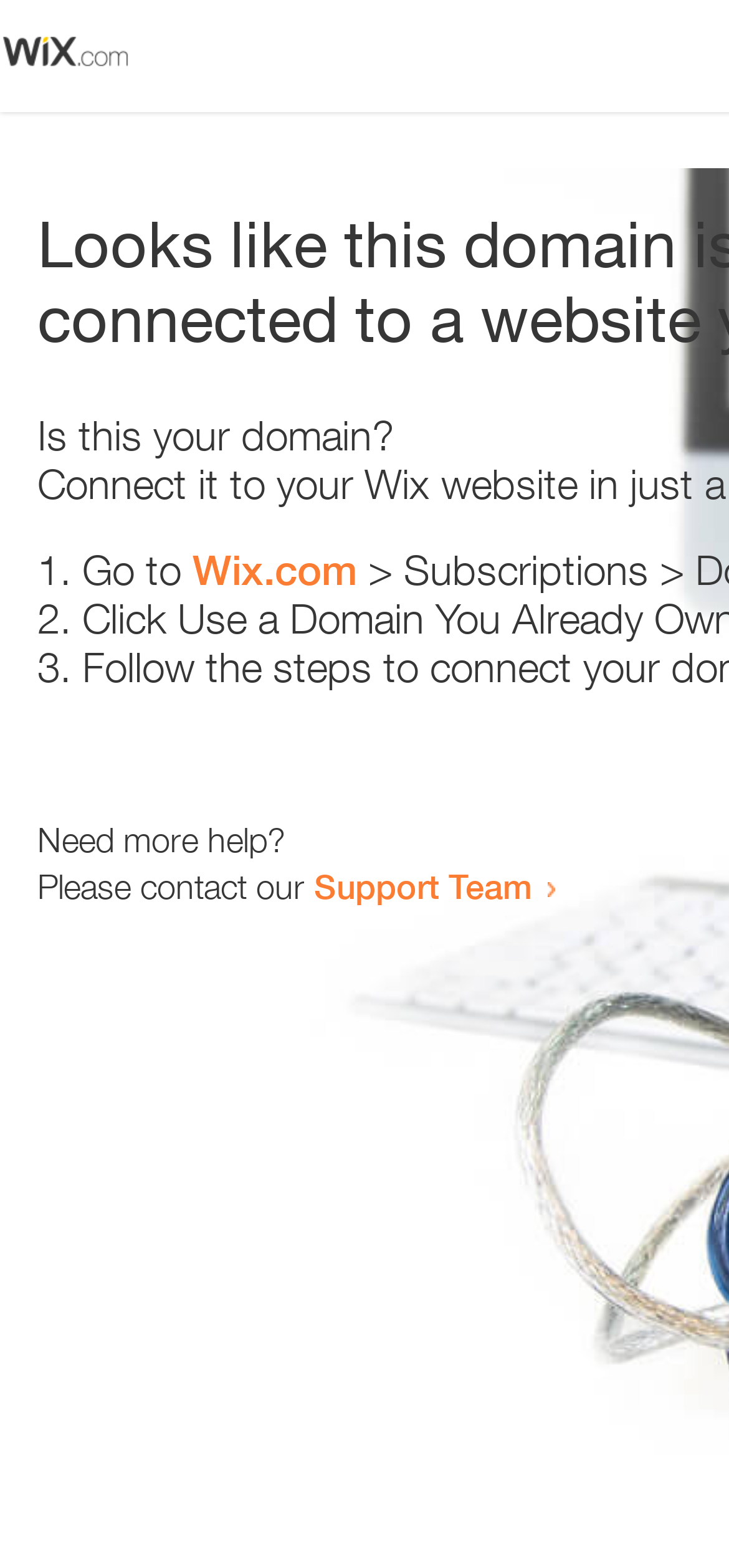Extract the bounding box coordinates for the UI element described as: "Support Team".

[0.431, 0.552, 0.731, 0.578]